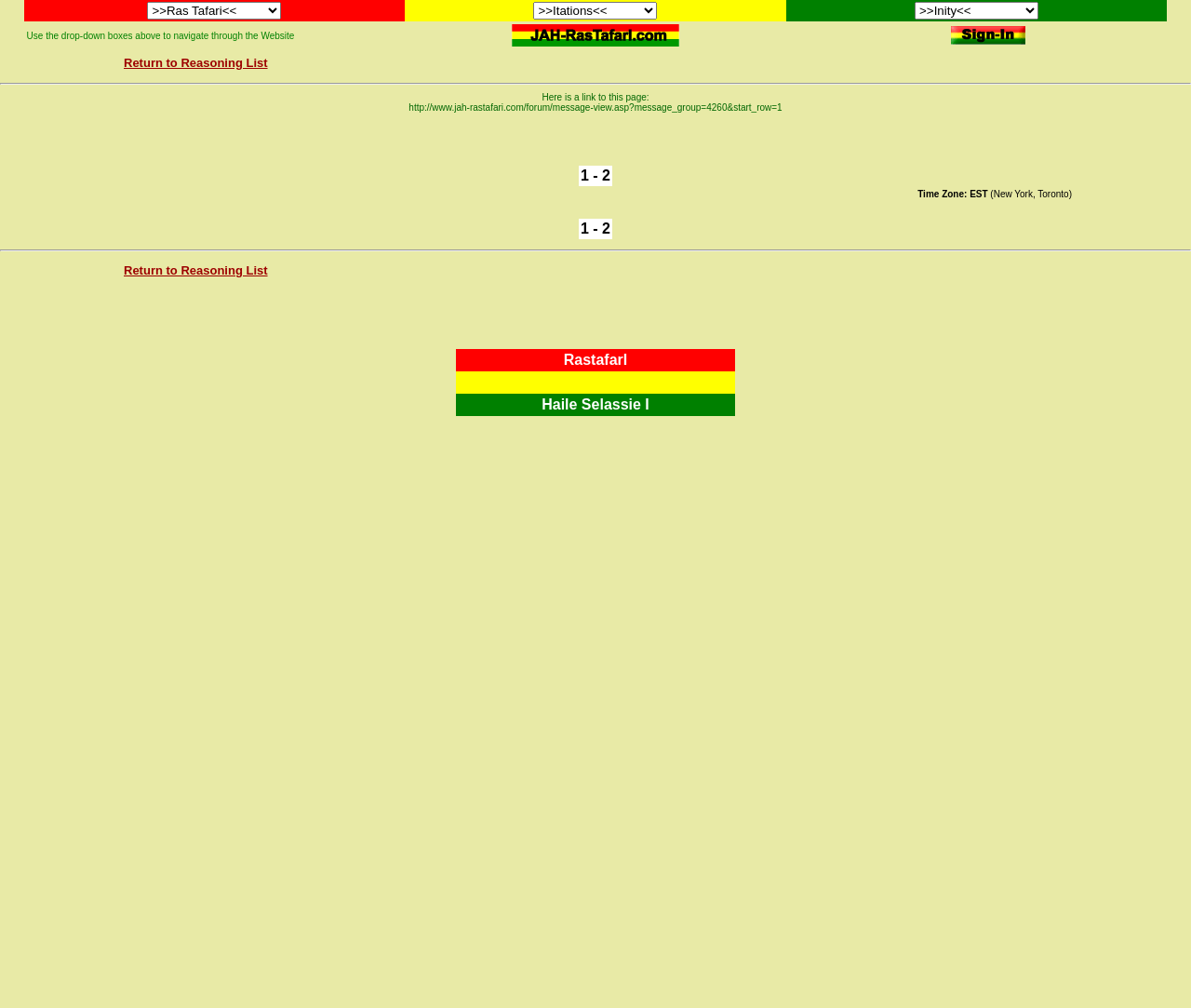Identify the bounding box of the HTML element described here: "Return to Reasoning List". Provide the coordinates as four float numbers between 0 and 1: [left, top, right, bottom].

[0.104, 0.261, 0.225, 0.275]